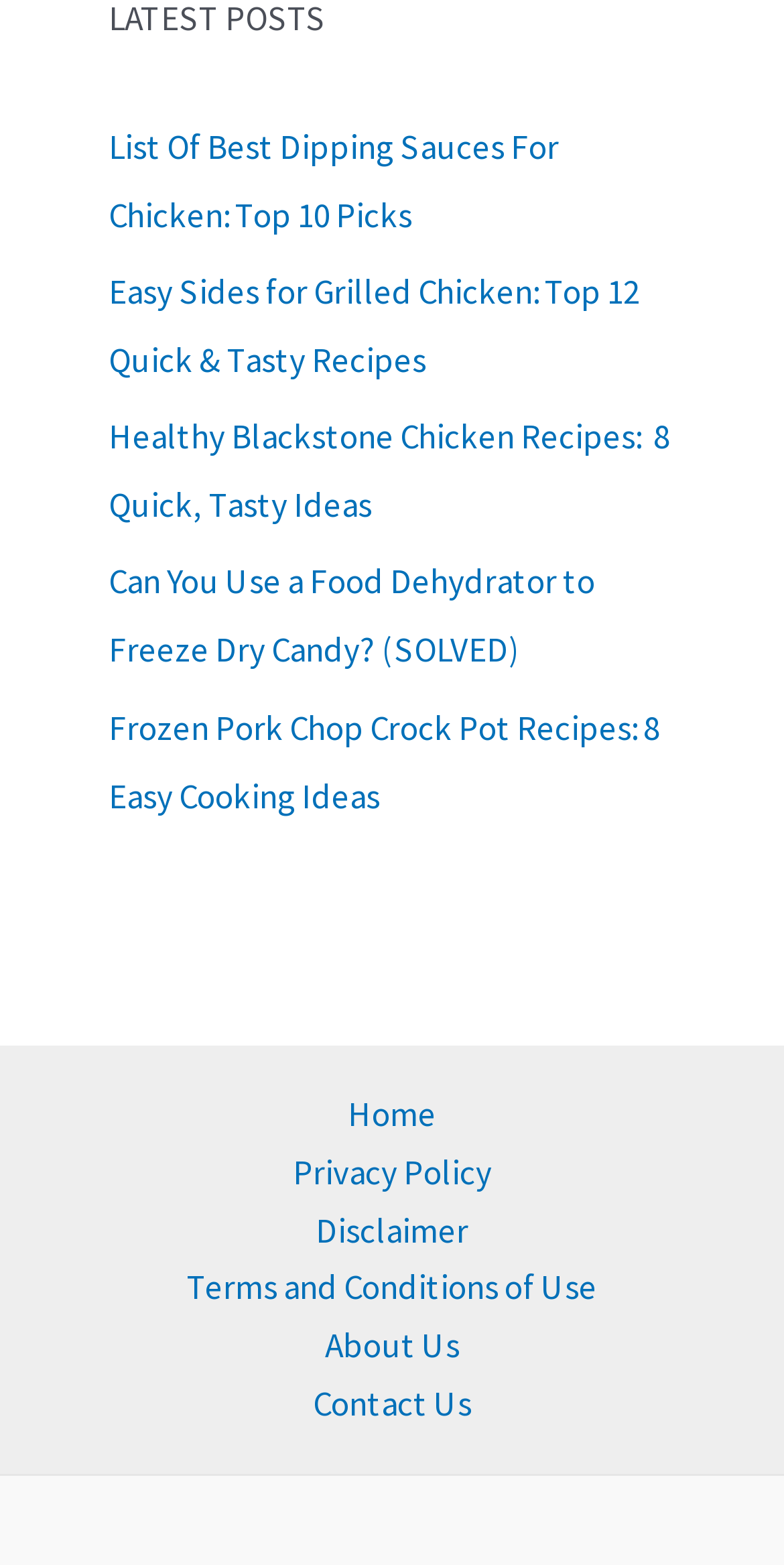What is the last link in the footer menu?
Refer to the image and provide a concise answer in one word or phrase.

Contact Us